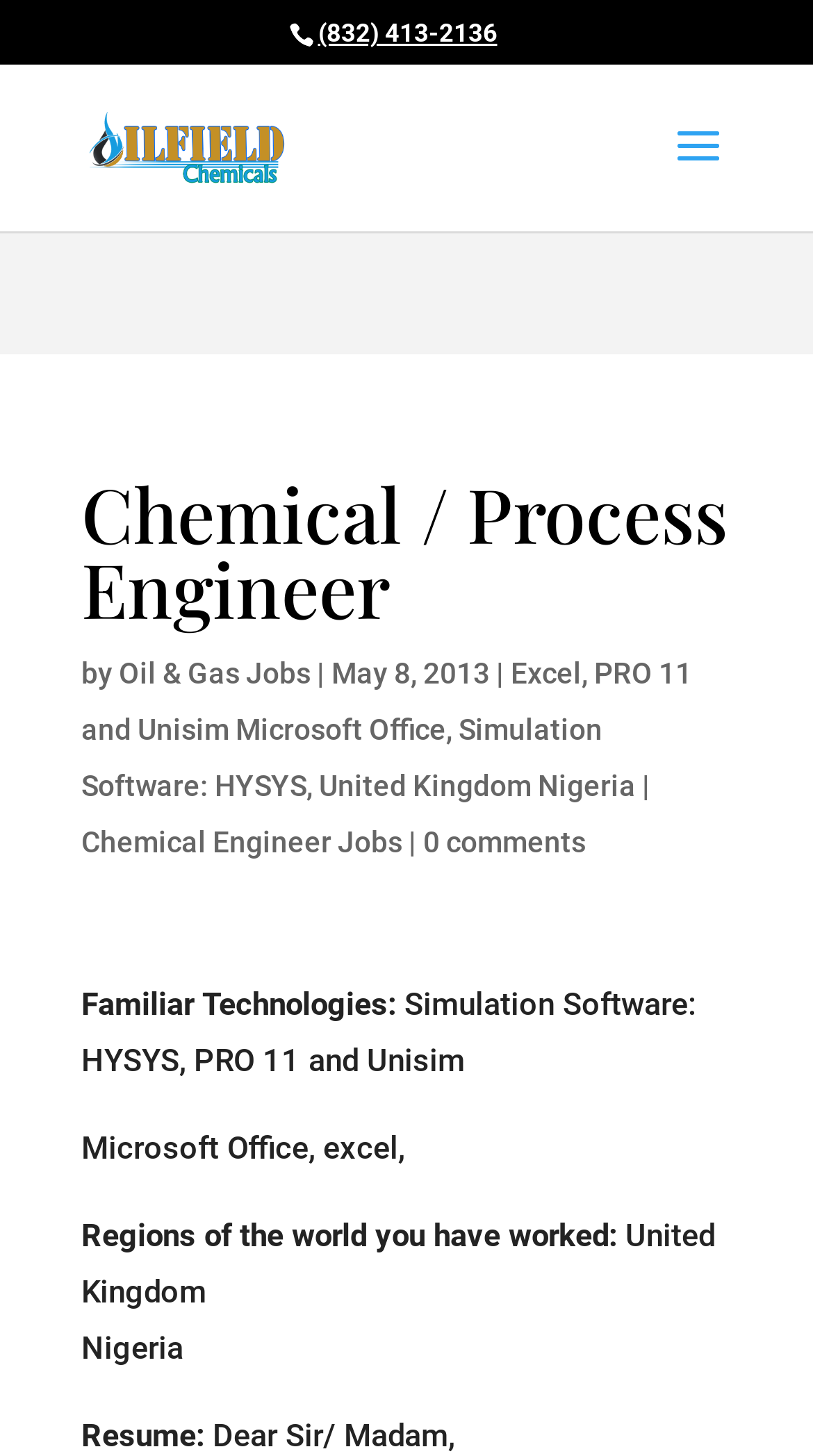How many comments are there on the webpage?
Answer the question with a single word or phrase by looking at the picture.

0